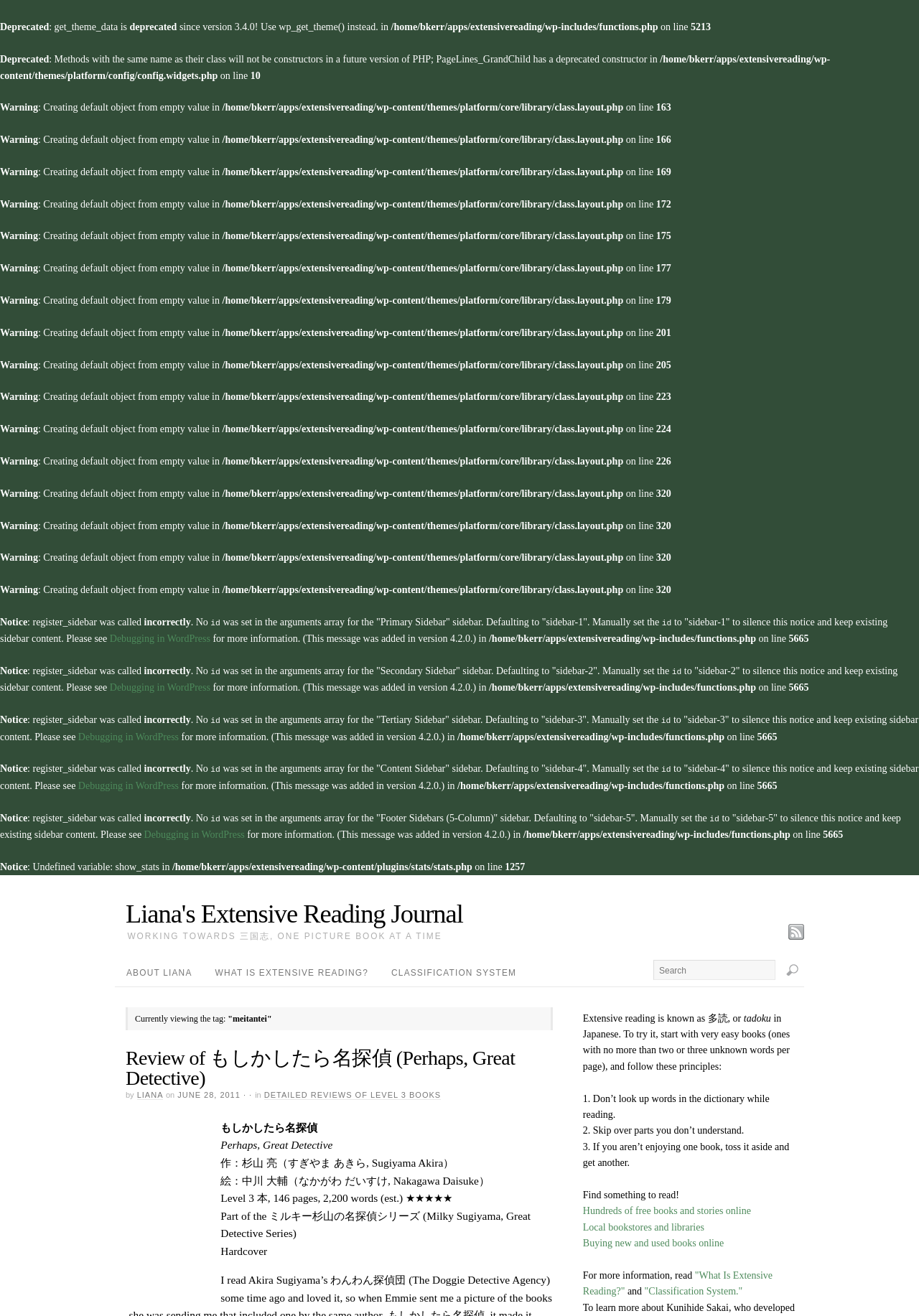What is the path to the file with the deprecated function?
Refer to the image and provide a concise answer in one word or phrase.

/home/bkerr/apps/extensivereading/wp-includes/functions.php